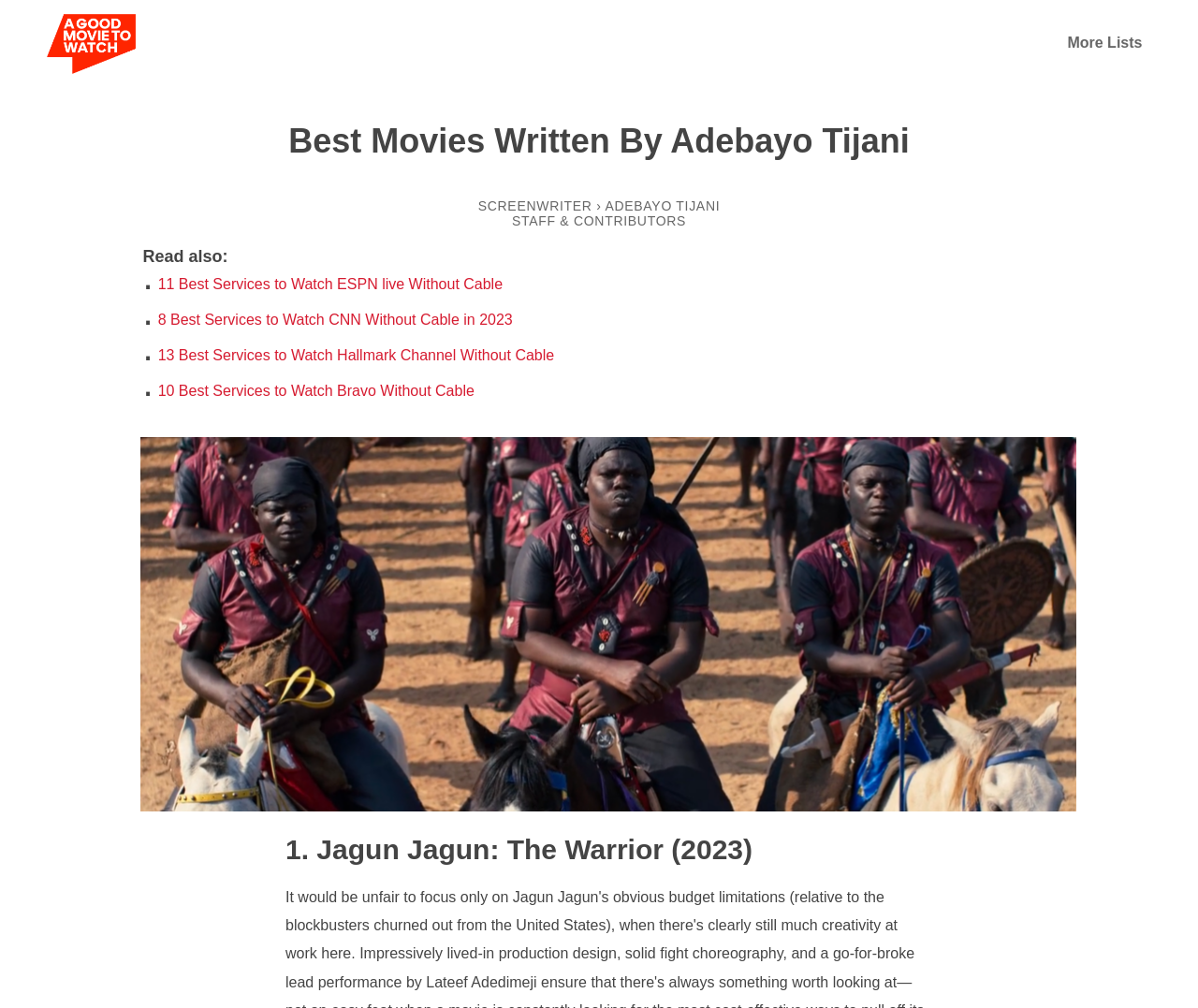Please specify the coordinates of the bounding box for the element that should be clicked to carry out this instruction: "check out 1. Jagun Jagun: The Warrior (2023)". The coordinates must be four float numbers between 0 and 1, formatted as [left, top, right, bottom].

[0.238, 0.827, 0.628, 0.857]